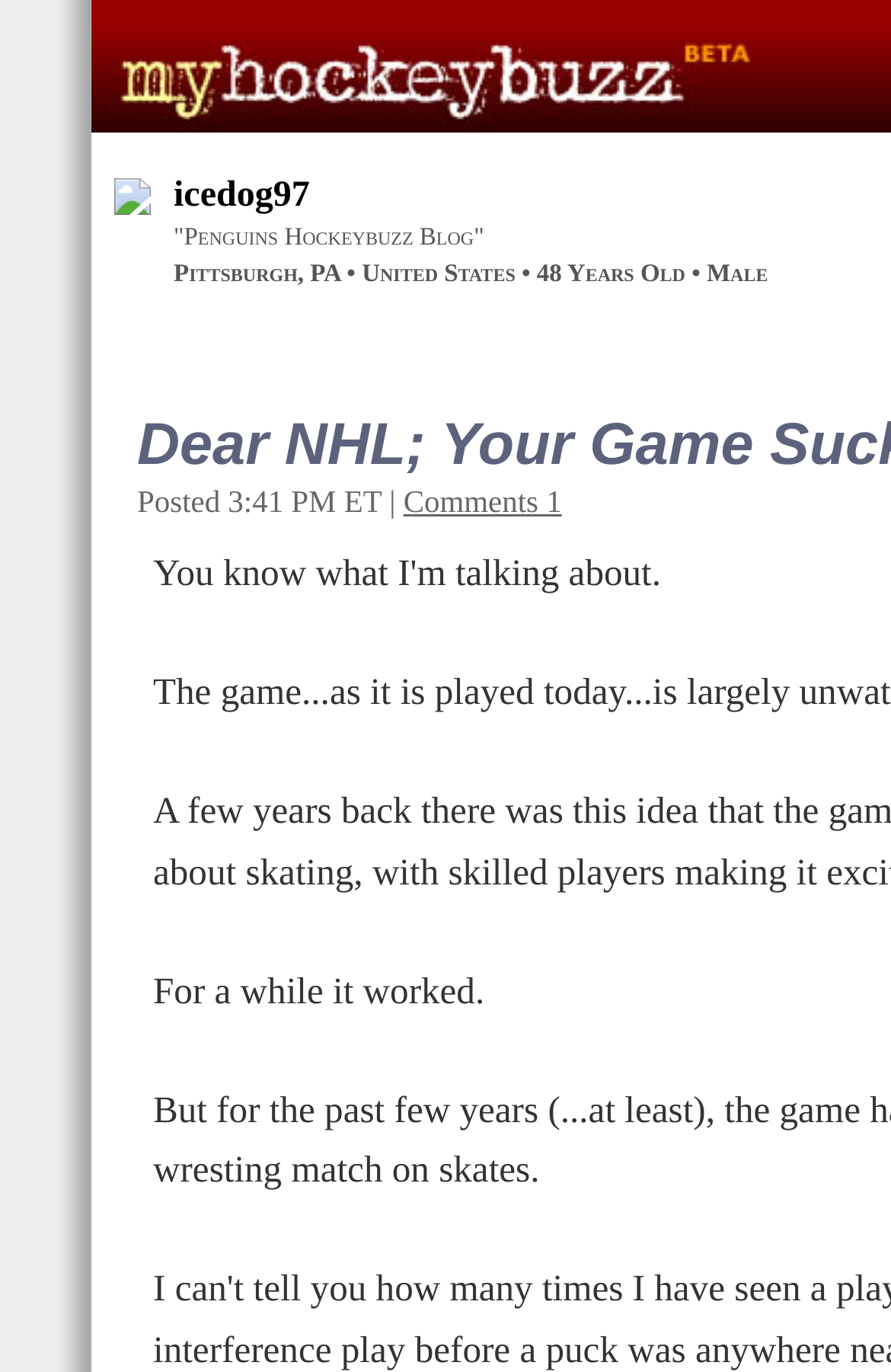Please provide a comprehensive response to the question below by analyzing the image: 
What is the author's username?

The author's username can be found in the link element with the text 'icedog97', which is located below the image and above the text 'Penguins Hockeybuzz Blog'.